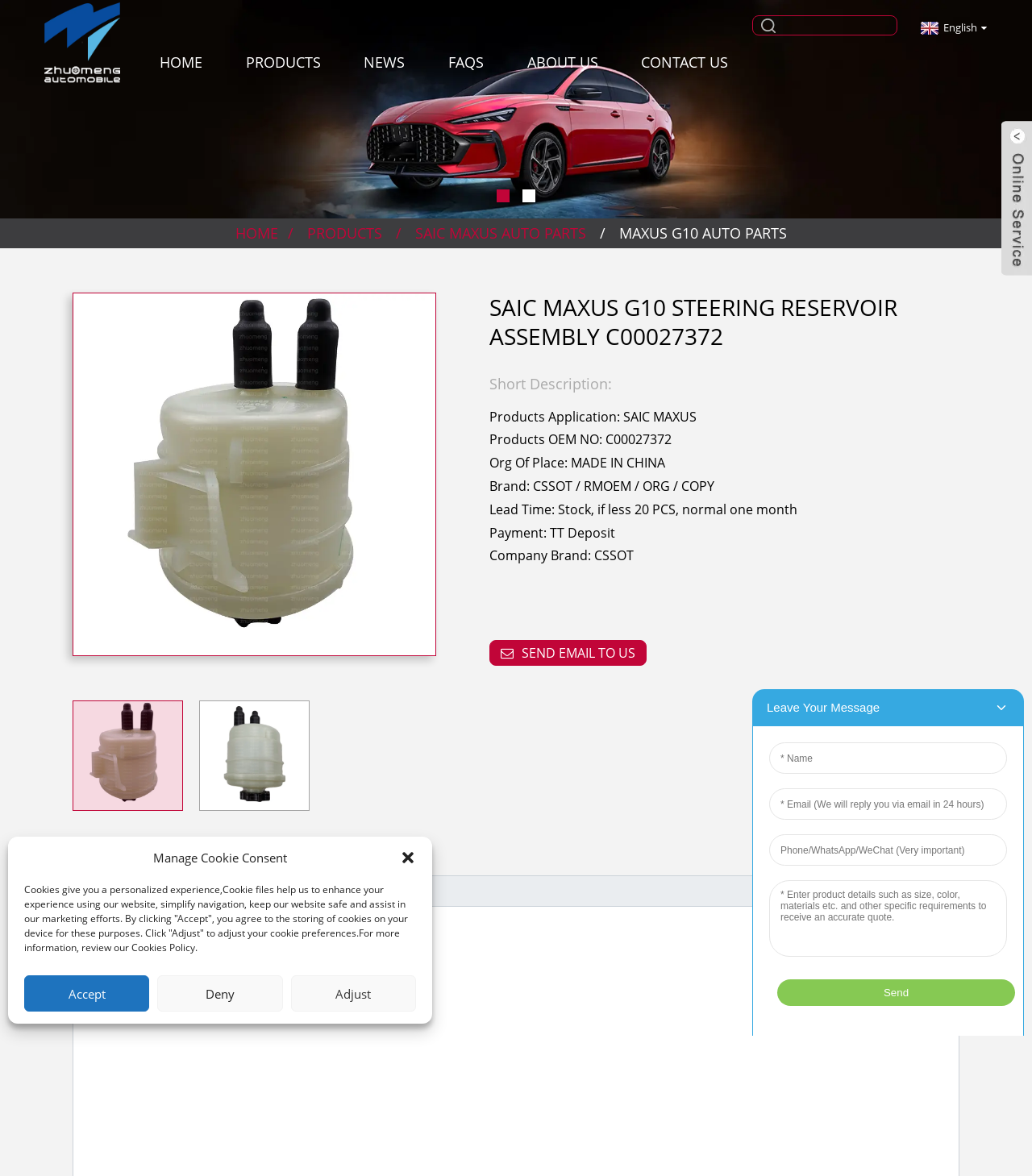Locate the bounding box coordinates of the clickable area to execute the instruction: "View the SAIC MAXUS G10 Steering Reservoir Assembly C00027372 product details". Provide the coordinates as four float numbers between 0 and 1, represented as [left, top, right, bottom].

[0.07, 0.595, 0.177, 0.689]